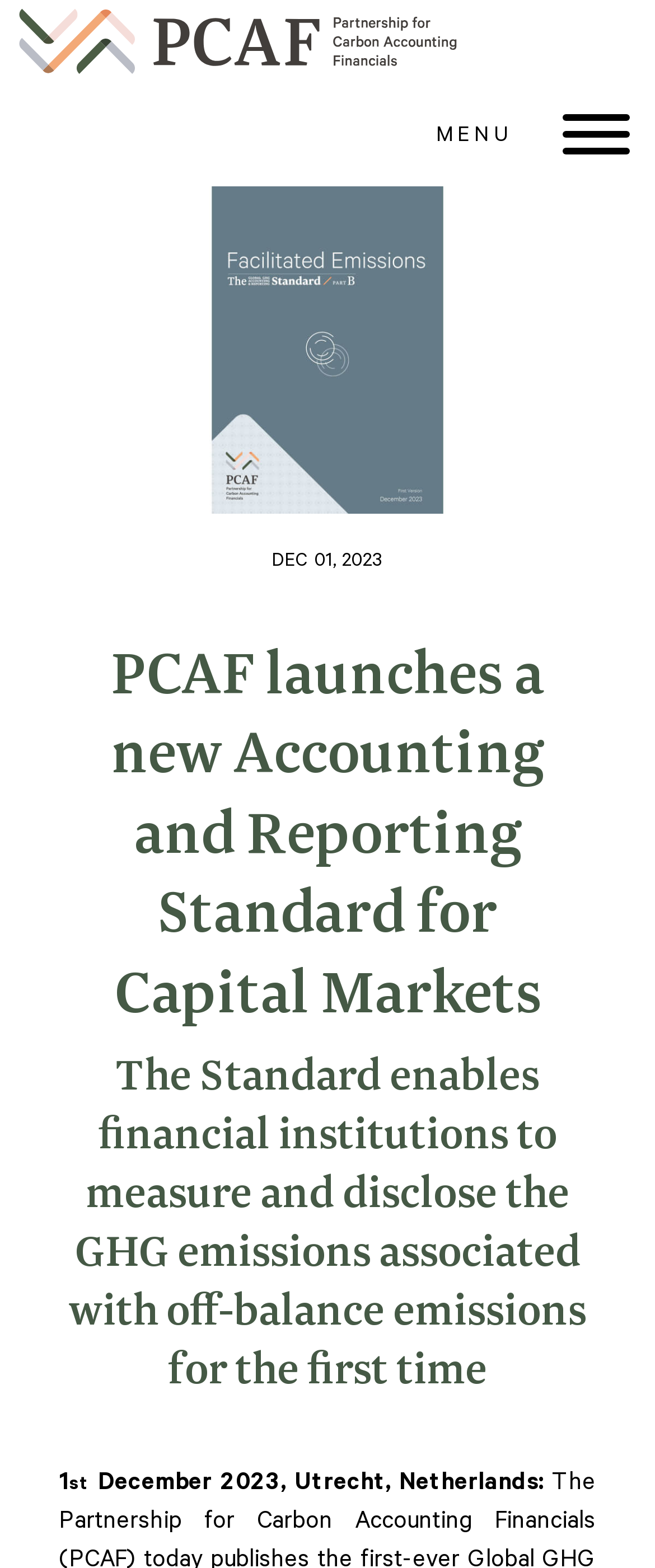Determine the bounding box coordinates of the area to click in order to meet this instruction: "Click the MENU button".

[0.821, 0.057, 1.0, 0.119]